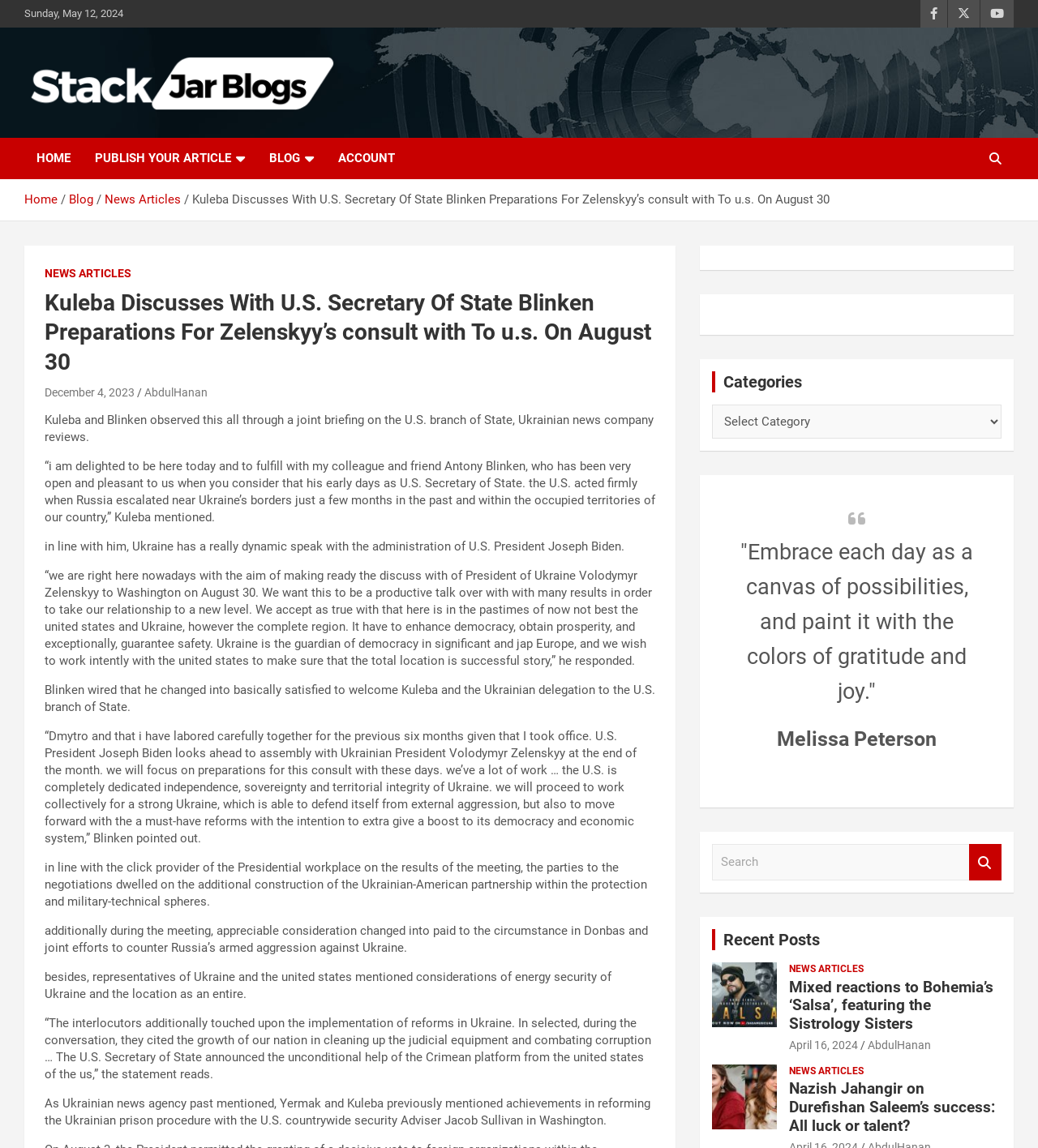Determine the bounding box for the HTML element described here: "AbdulHanan". The coordinates should be given as [left, top, right, bottom] with each number being a float between 0 and 1.

[0.139, 0.336, 0.2, 0.348]